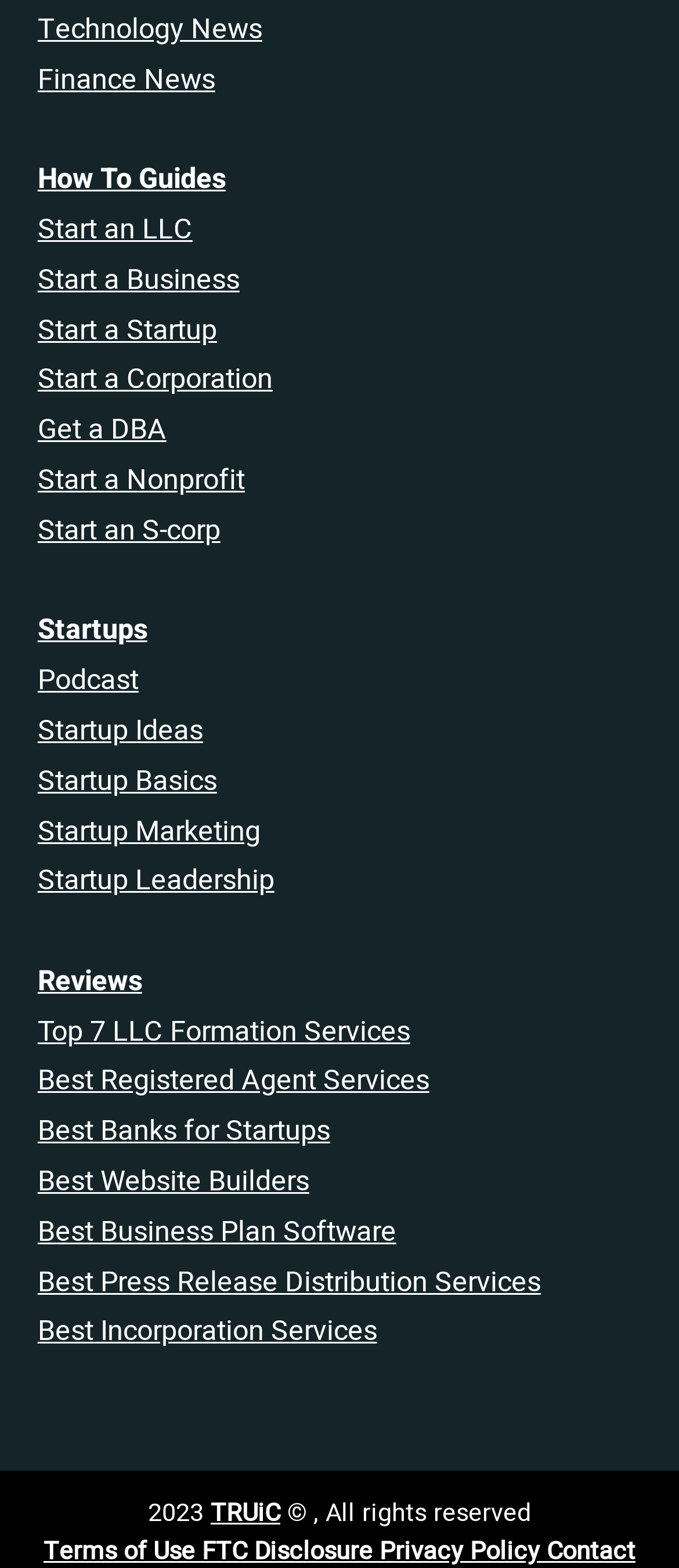Predict the bounding box coordinates of the area that should be clicked to accomplish the following instruction: "Read the Top 7 LLC Formation Services review". The bounding box coordinates should consist of four float numbers between 0 and 1, i.e., [left, top, right, bottom].

[0.055, 0.644, 0.604, 0.671]